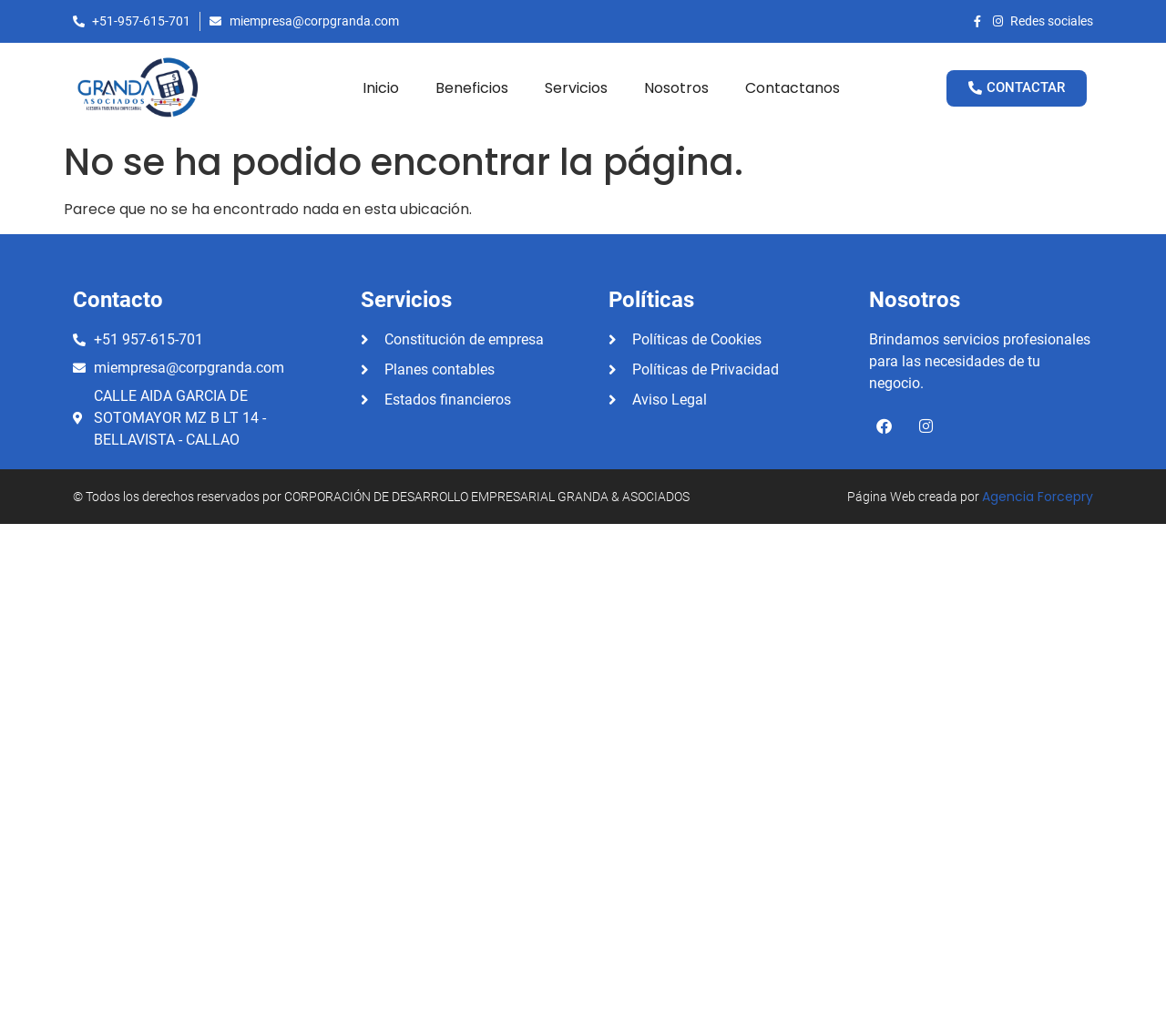Show the bounding box coordinates for the element that needs to be clicked to execute the following instruction: "Send an email". Provide the coordinates in the form of four float numbers between 0 and 1, i.e., [left, top, right, bottom].

[0.196, 0.013, 0.342, 0.027]